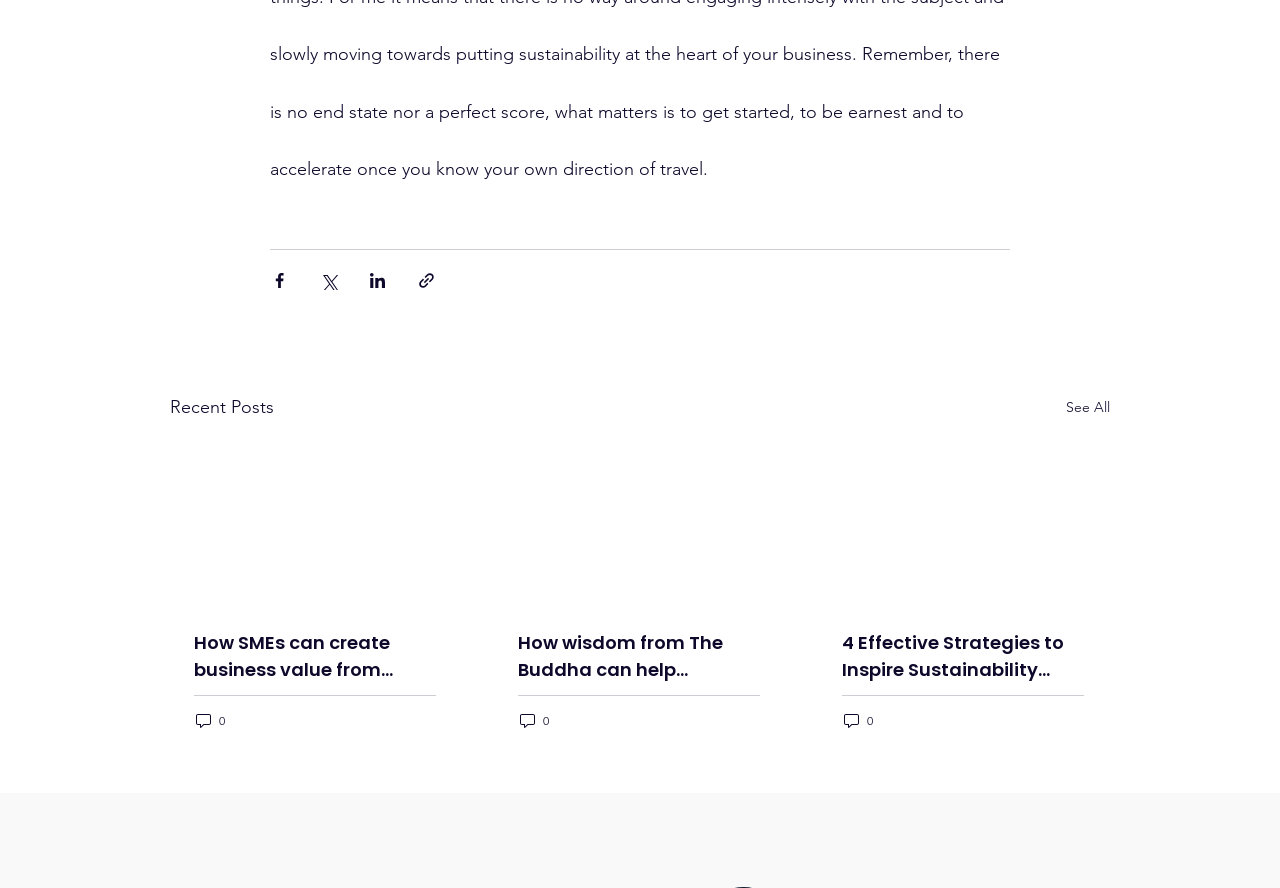Pinpoint the bounding box coordinates of the clickable element to carry out the following instruction: "Read the article about SMEs and sustainability."

[0.152, 0.708, 0.341, 0.769]